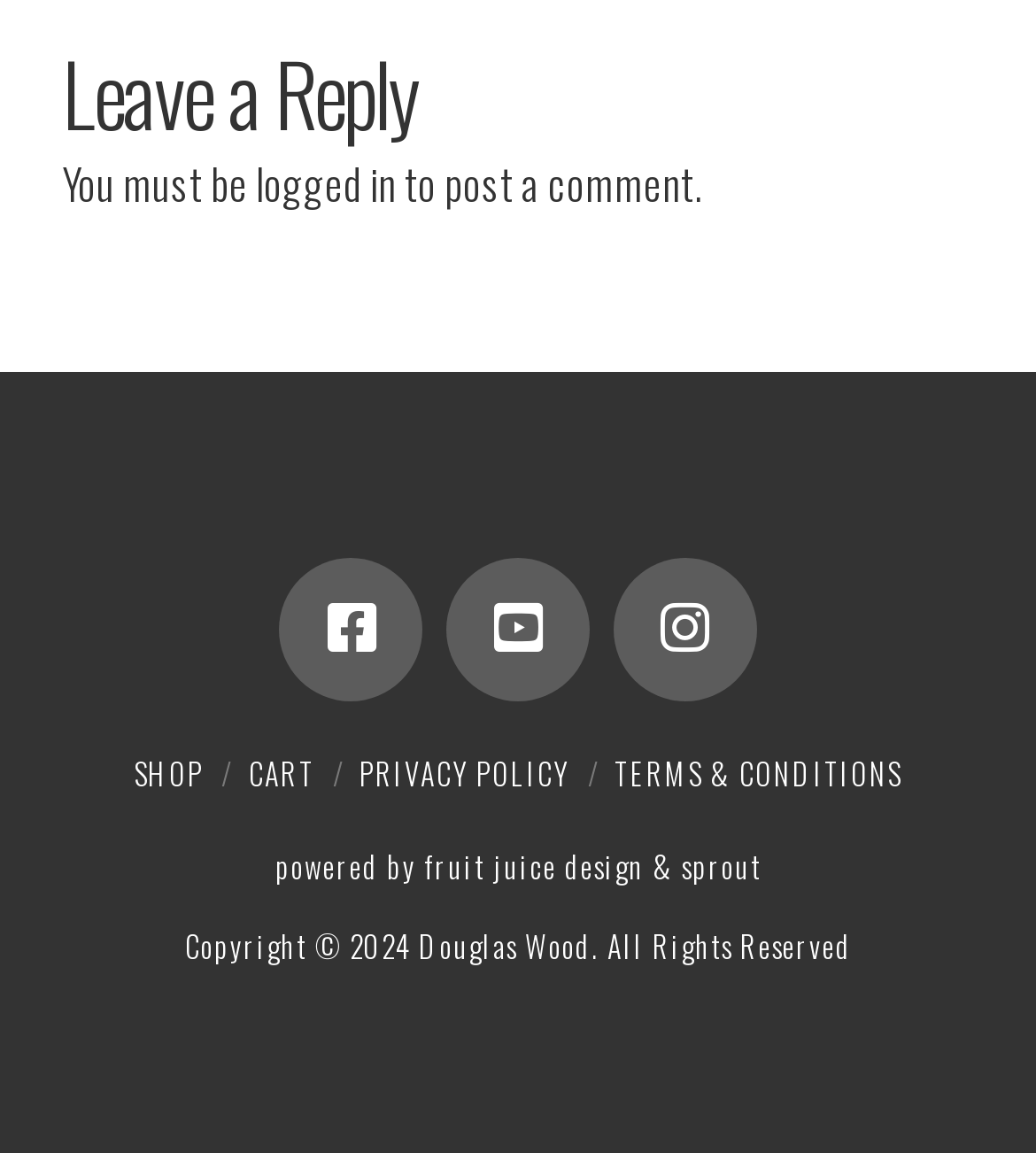What is the required status to post a comment?
Based on the image, answer the question in a detailed manner.

The webpage has a static text 'You must be logged in to post a comment.' which indicates that a user needs to be logged in to post a comment.